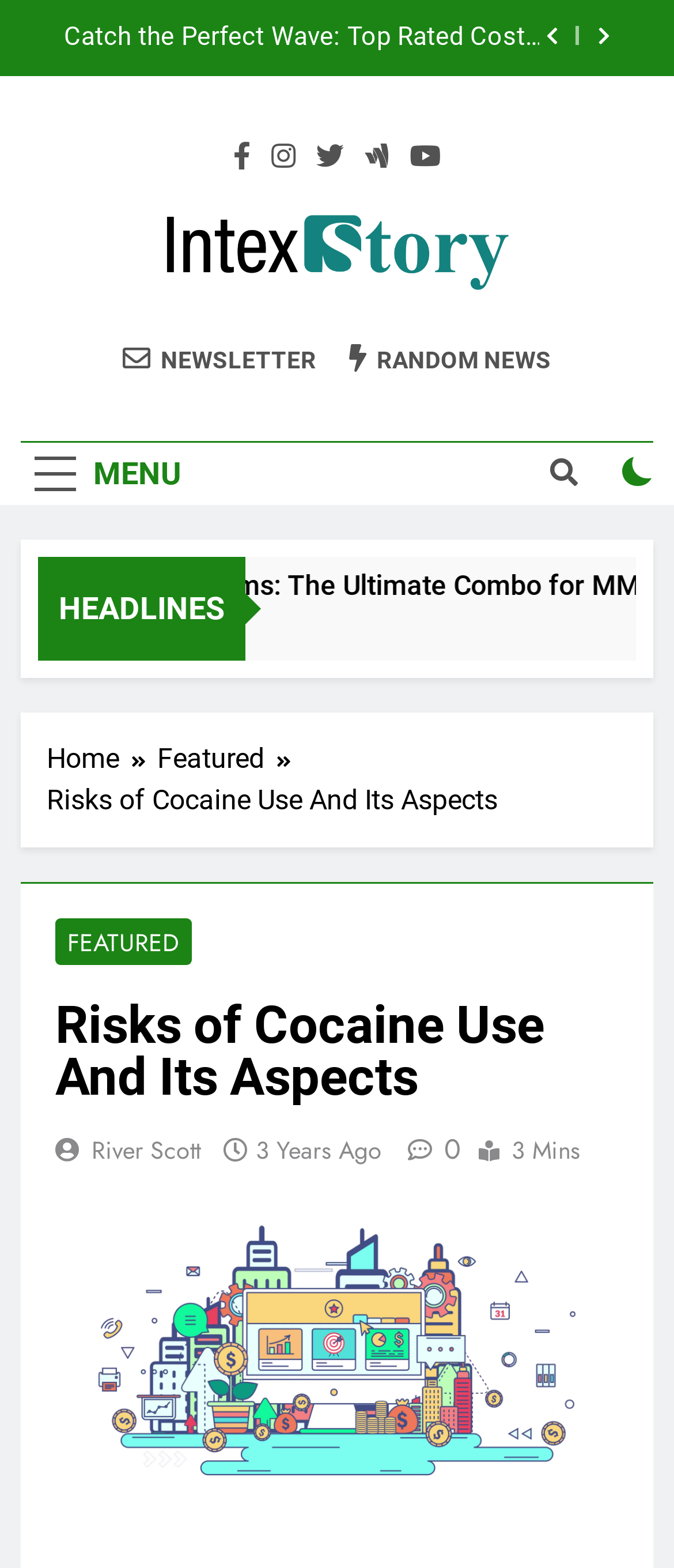Determine the bounding box coordinates of the area to click in order to meet this instruction: "View RANDOM NEWS".

[0.518, 0.218, 0.818, 0.239]